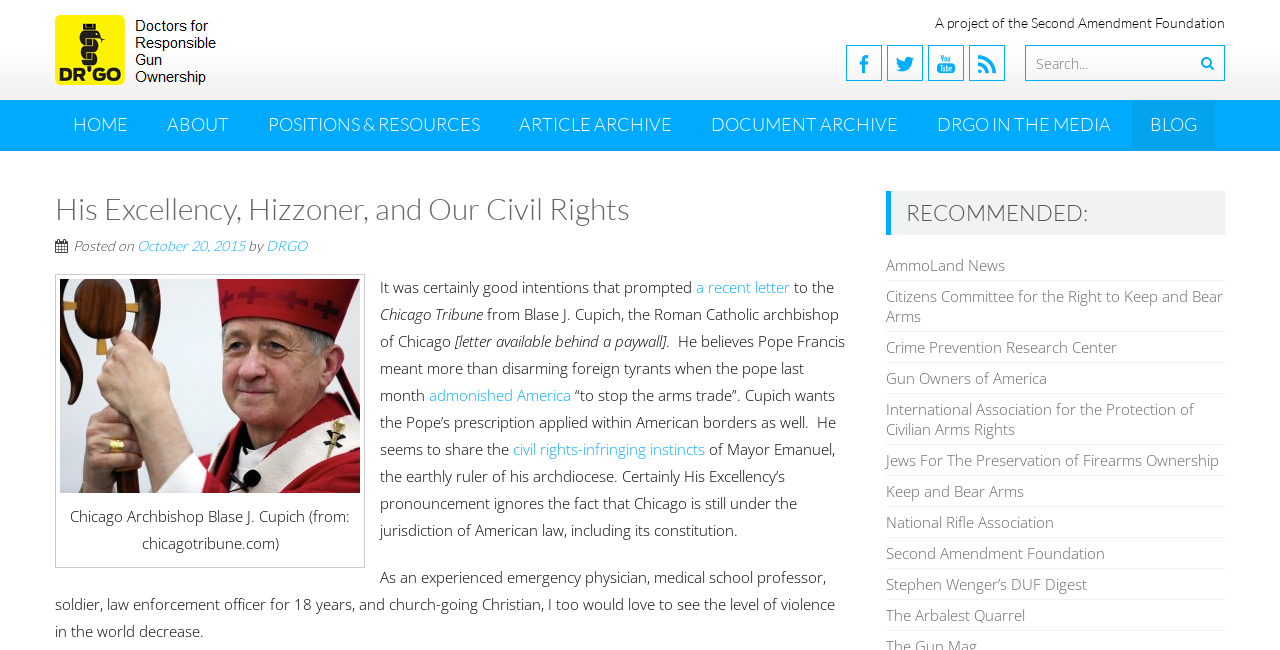Utilize the details in the image to give a detailed response to the question: Who is the author of the article?

The author of the article is not explicitly stated, but it can be inferred to be DRGO, as the article is posted on the DRGO website and the author is referred to as 'I' in the text, suggesting that it is a personal opinion piece.